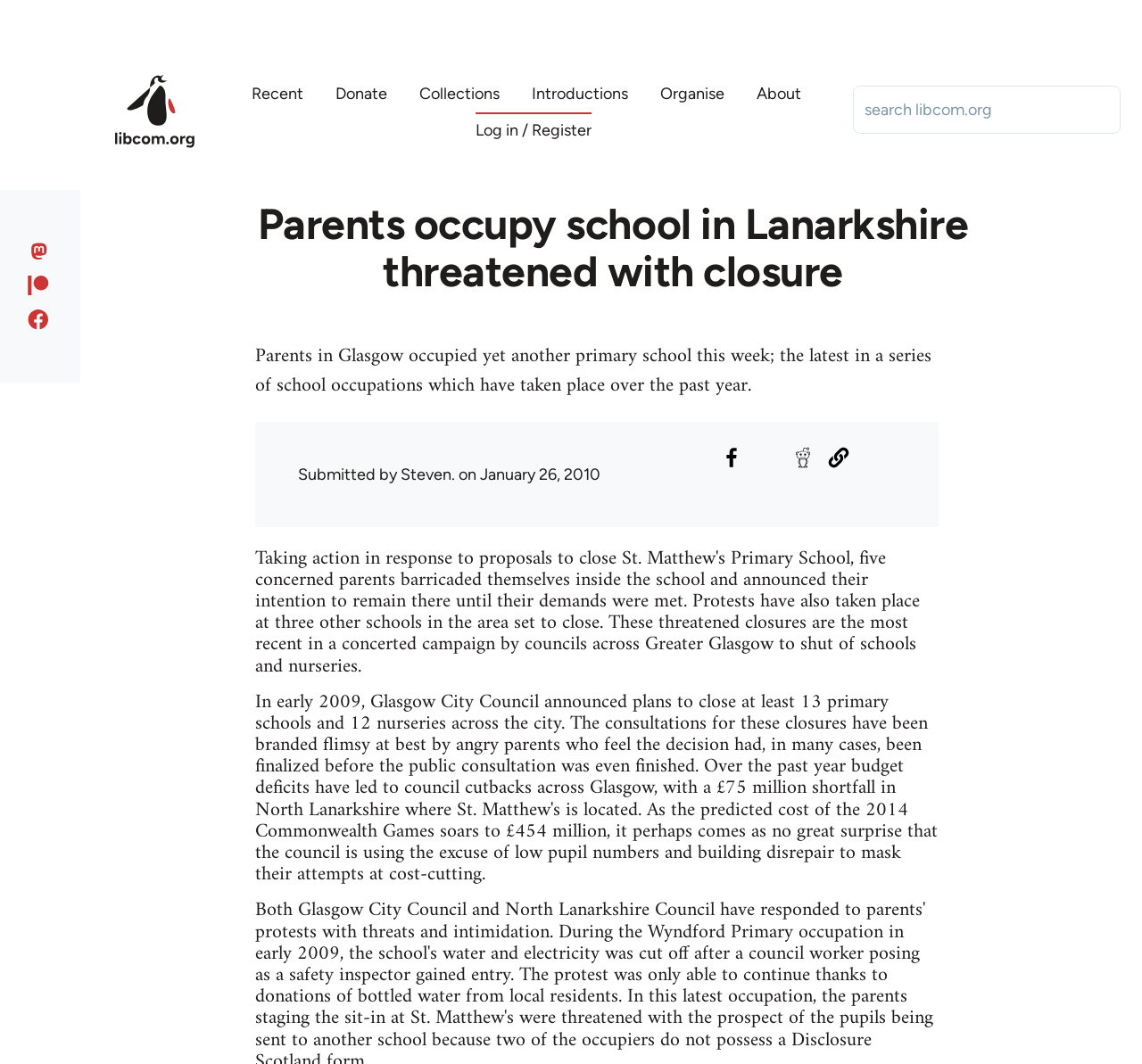What is the name of the school occupation location?
Refer to the image and answer the question using a single word or phrase.

Lanarkshire